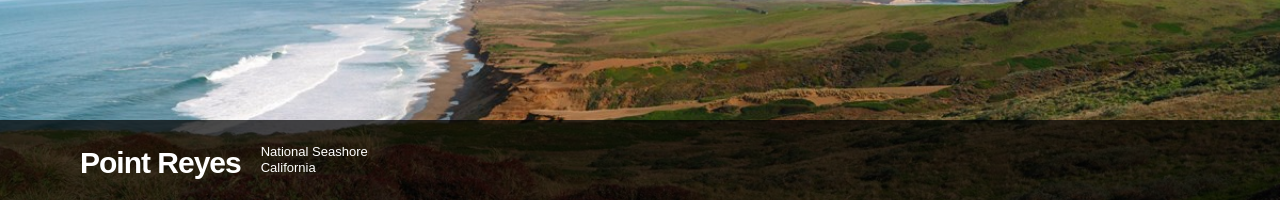What type of ocean is shown in the image?
Look at the image and answer with only one word or phrase.

Pacific Ocean